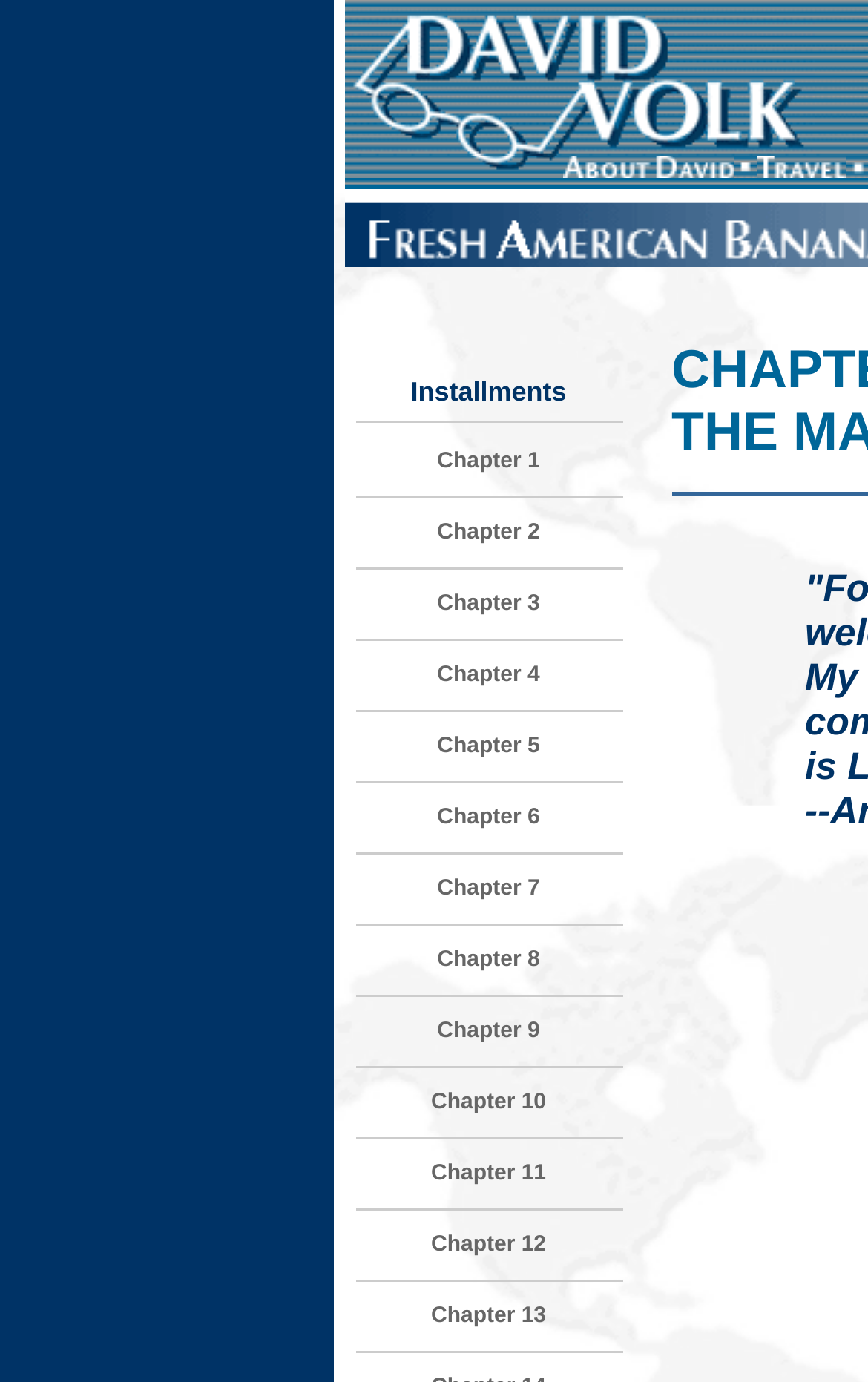Given the element description, predict the bounding box coordinates in the format (top-left x, top-left y, bottom-right x, bottom-right y). Make sure all values are between 0 and 1. Here is the element description: alt="About David" name="David_idea1_r4_c6"

[0.647, 0.111, 0.845, 0.134]